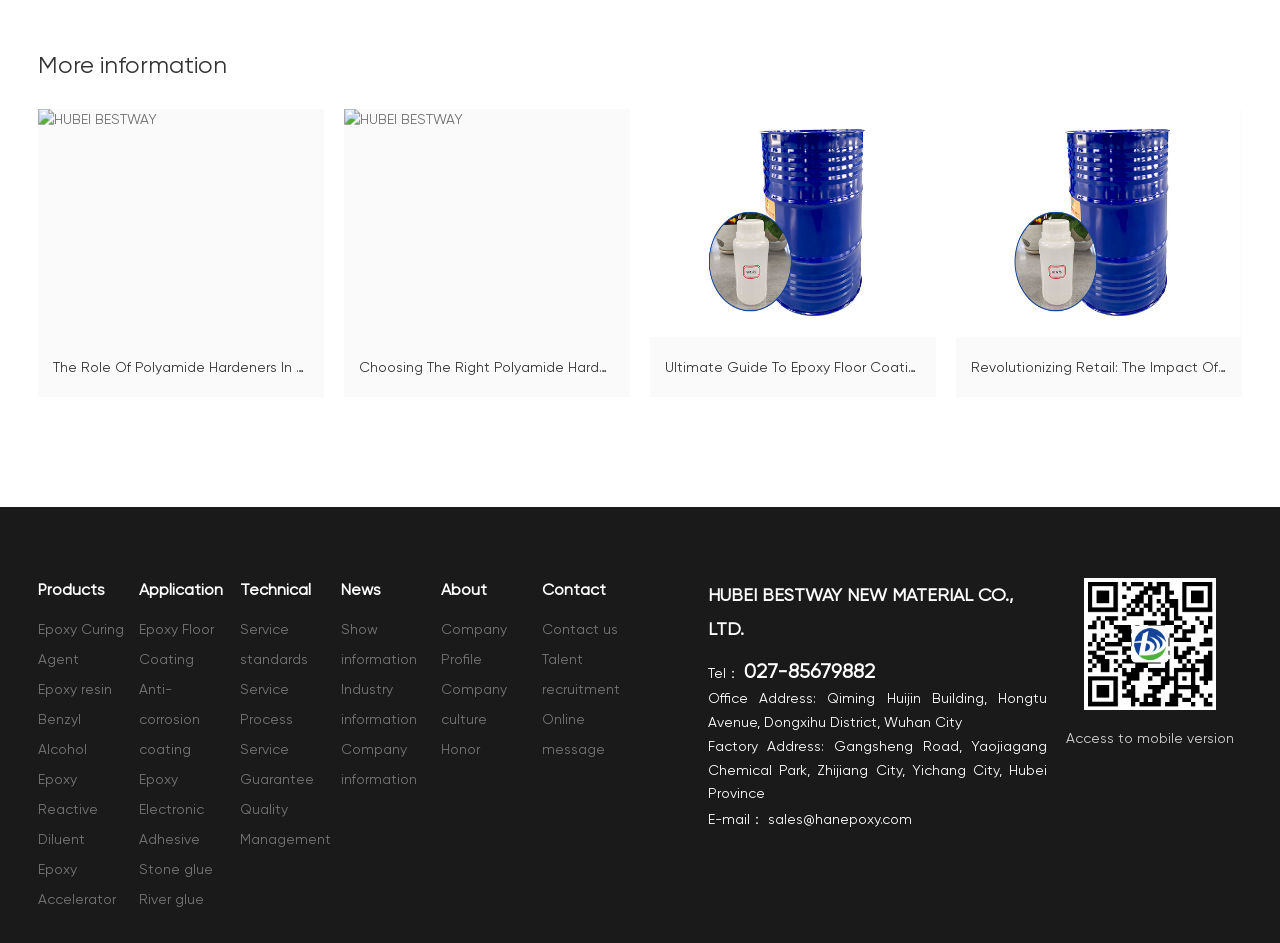Specify the bounding box coordinates (top-left x, top-left y, bottom-right x, bottom-right y) of the UI element in the screenshot that matches this description: Epoxy Electronic Adhesive

[0.109, 0.81, 0.177, 0.905]